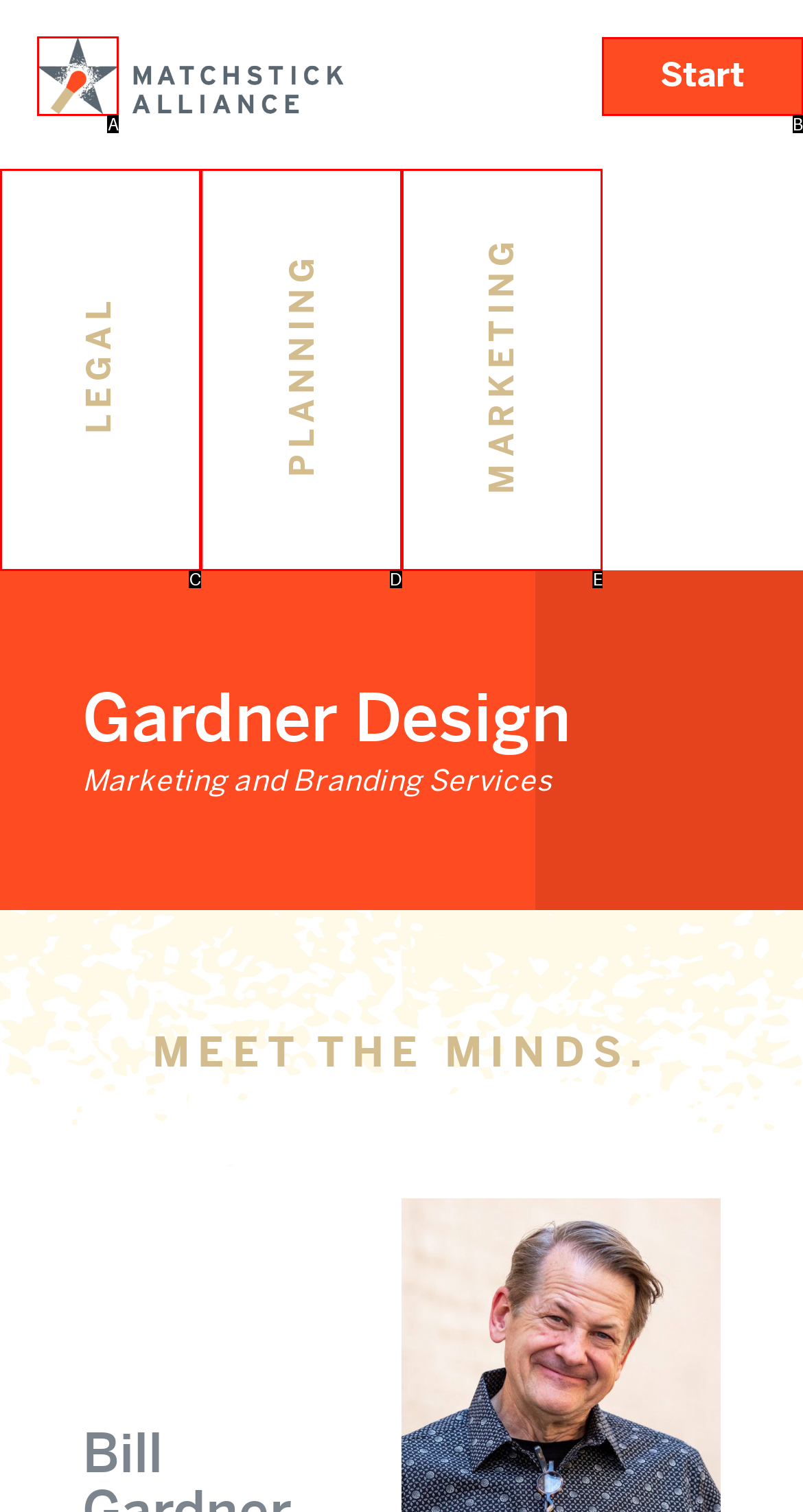Determine the HTML element that best aligns with the description: Let’s start.
Answer with the appropriate letter from the listed options.

B